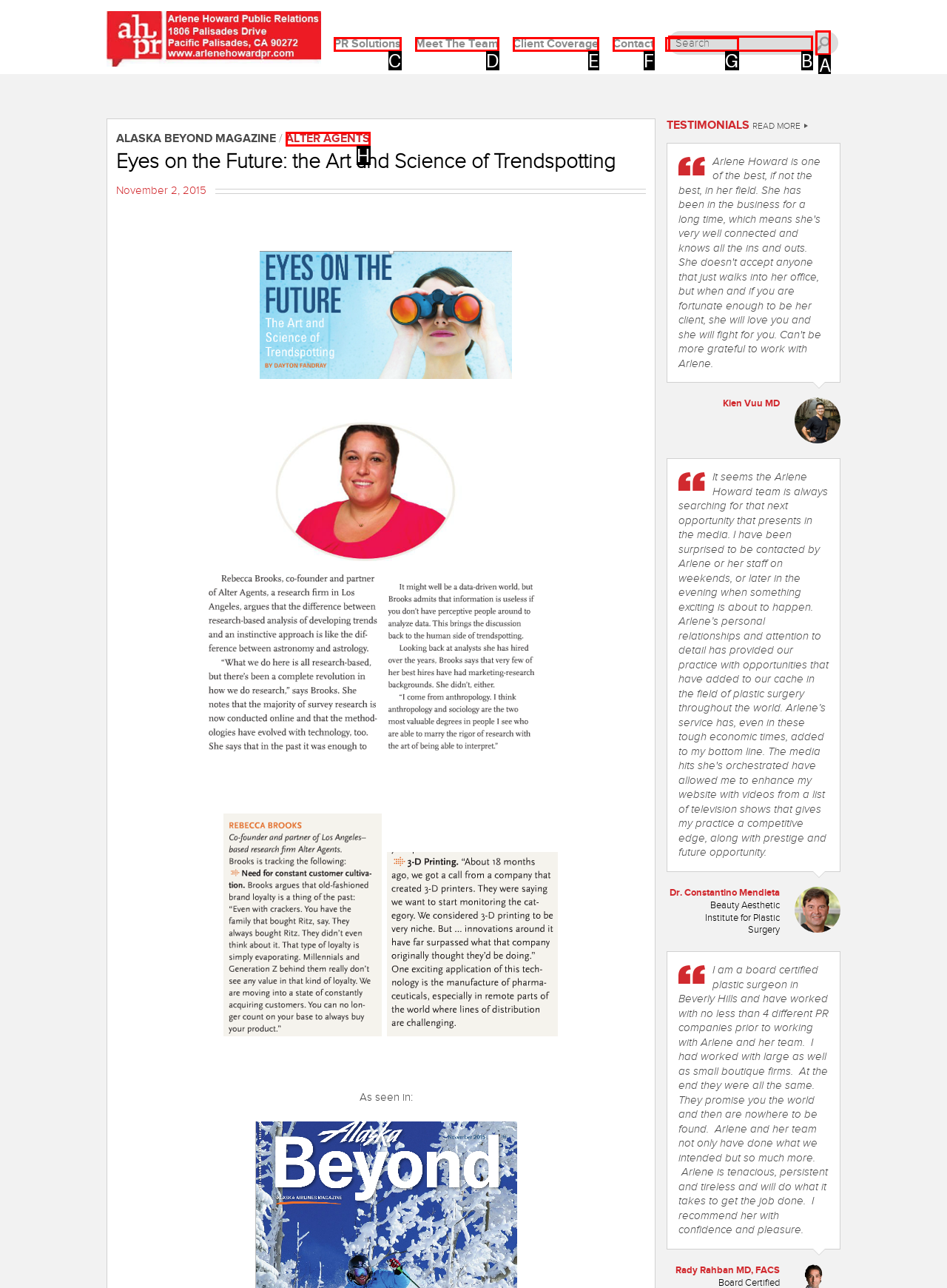Find the HTML element to click in order to complete this task: Go to the homepage
Answer with the letter of the correct option.

None